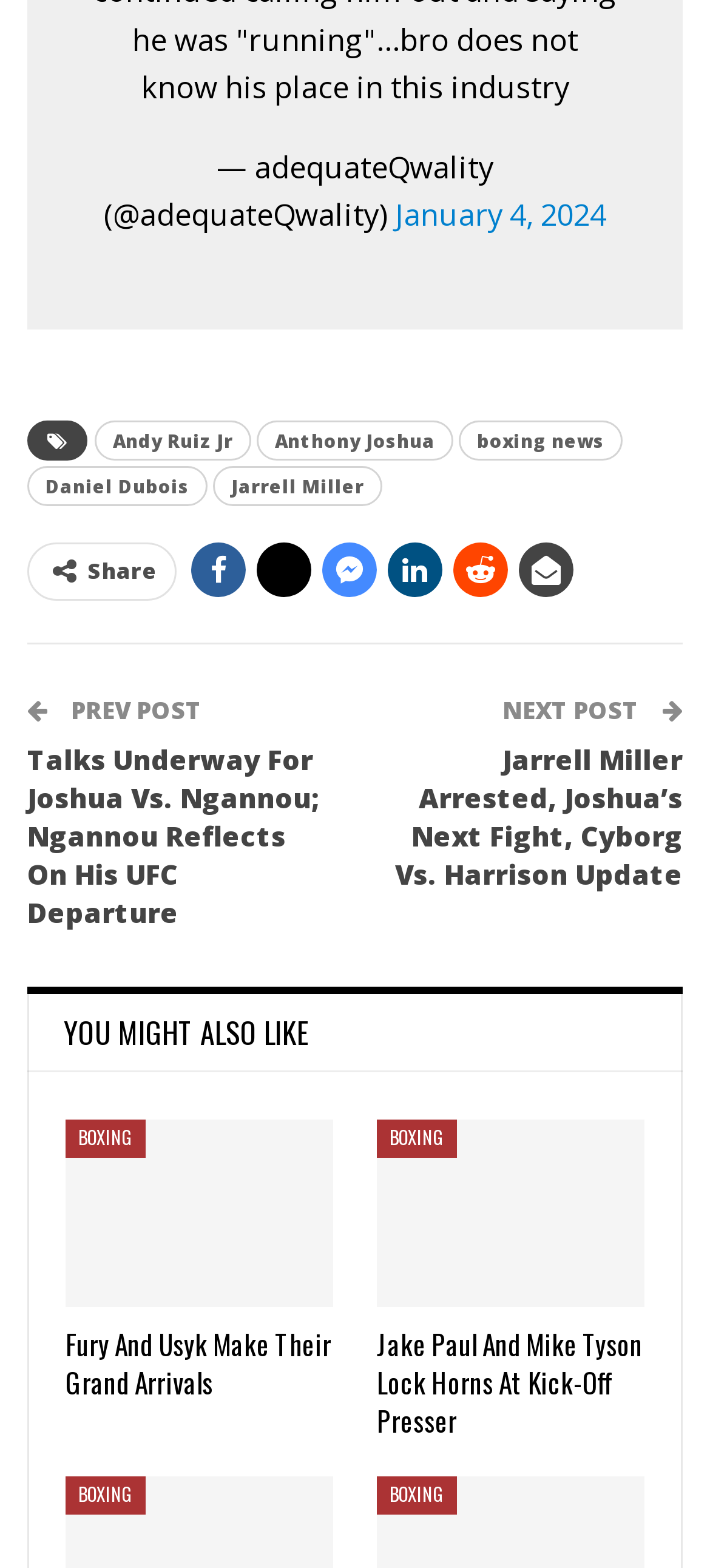Please identify the bounding box coordinates of the element's region that needs to be clicked to fulfill the following instruction: "Share the post". The bounding box coordinates should consist of four float numbers between 0 and 1, i.e., [left, top, right, bottom].

[0.123, 0.355, 0.221, 0.374]